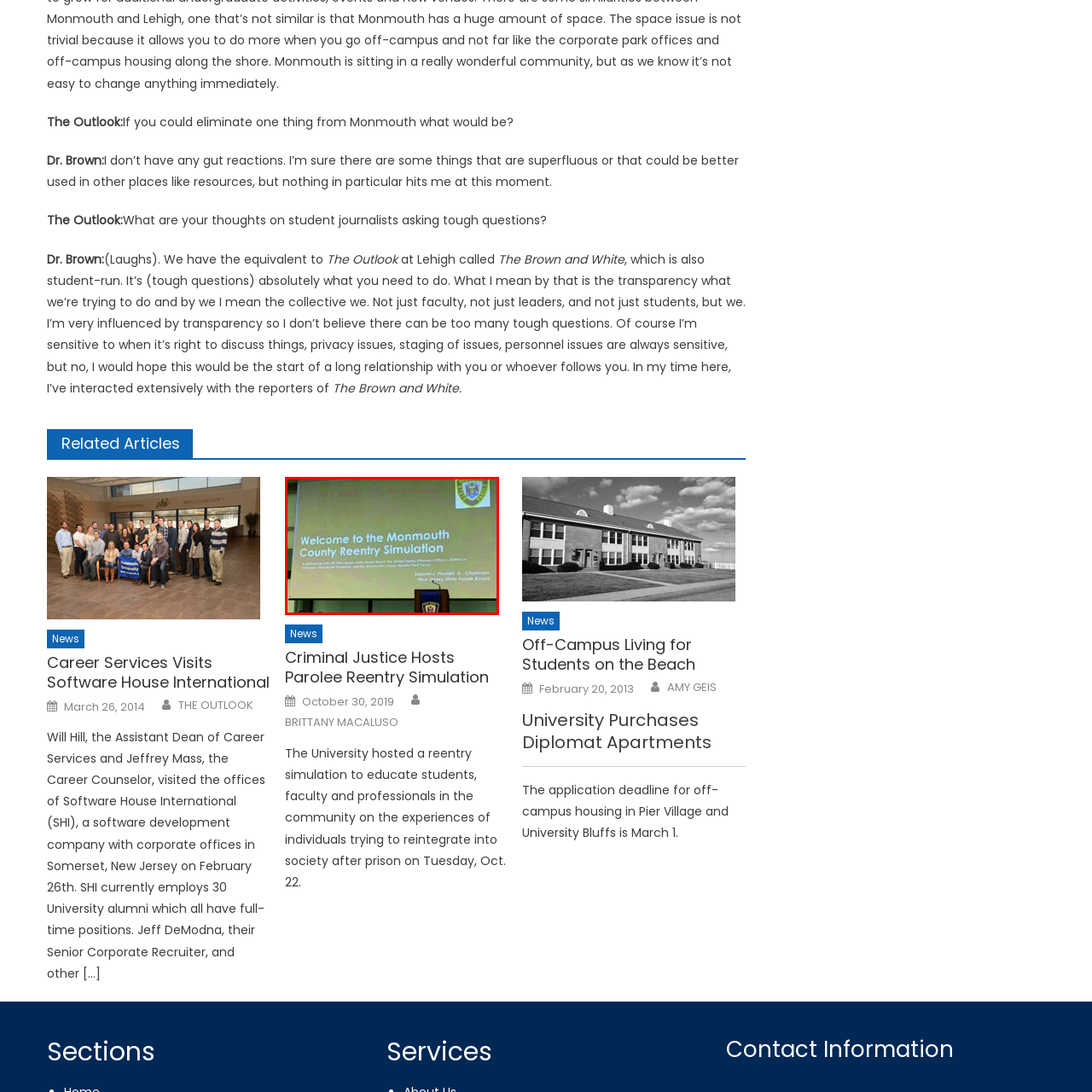Elaborate on the scene depicted within the red bounding box in the image.

The image features a presentation slide from the Monmouth County Reentry Simulation event. The slide prominently displays the welcome message: "Welcome to the Monmouth County Reentry Simulation," indicating the purpose of the event, which focuses on reintegrating individuals into society after incarceration. Below the title, there is additional text mentioning Samuel J. Plumer Jr., identified as the Chairman of the New Jersey State Parole Board, alongside the logo of the New Jersey State Parole Board in the top right corner. The setup suggests an educational atmosphere aimed at fostering understanding and communication regarding the challenges faced by those reintegrating into society.